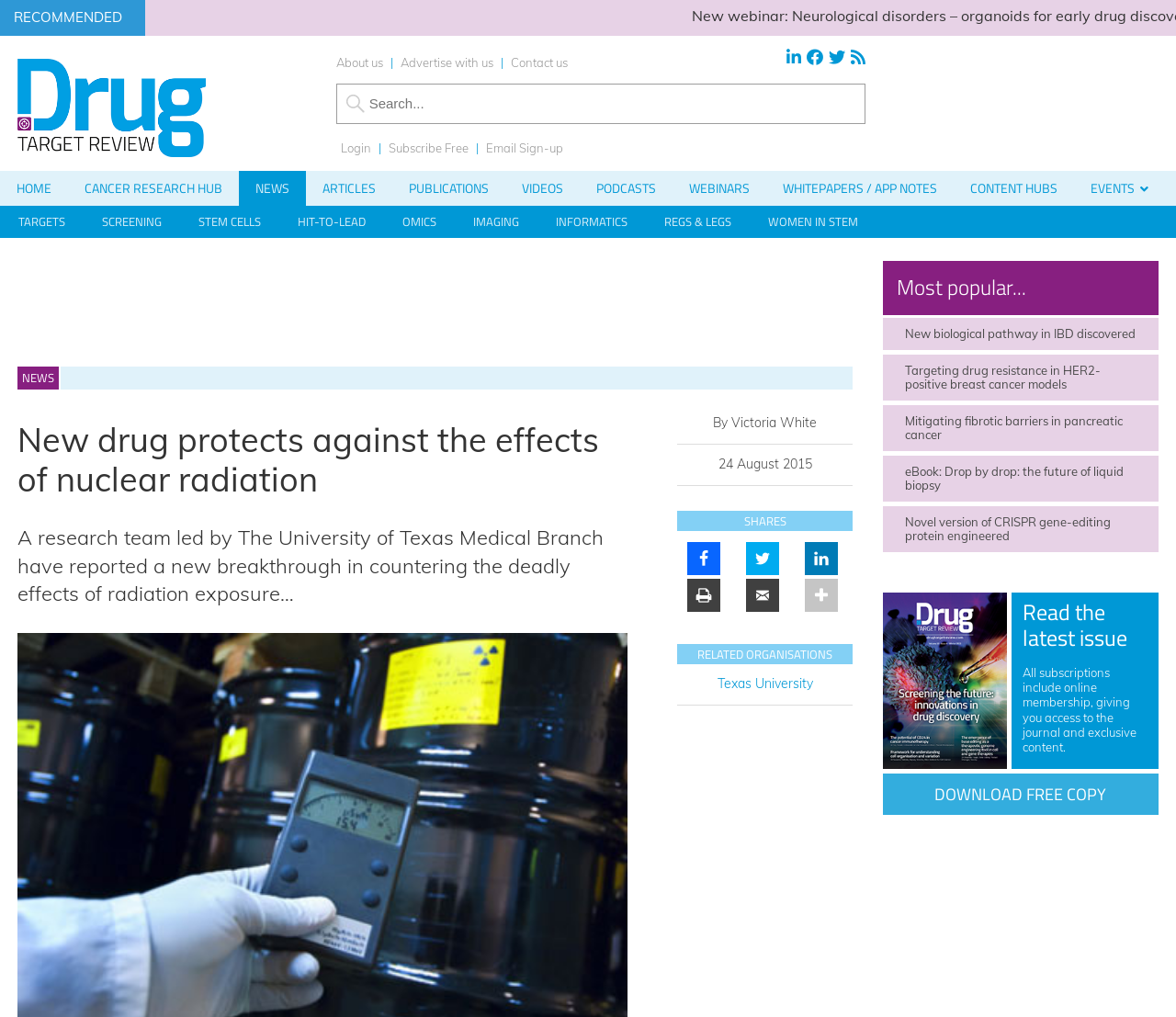Please identify the bounding box coordinates of the element that needs to be clicked to execute the following command: "Read the latest news". Provide the bounding box using four float numbers between 0 and 1, formatted as [left, top, right, bottom].

[0.015, 0.413, 0.533, 0.491]